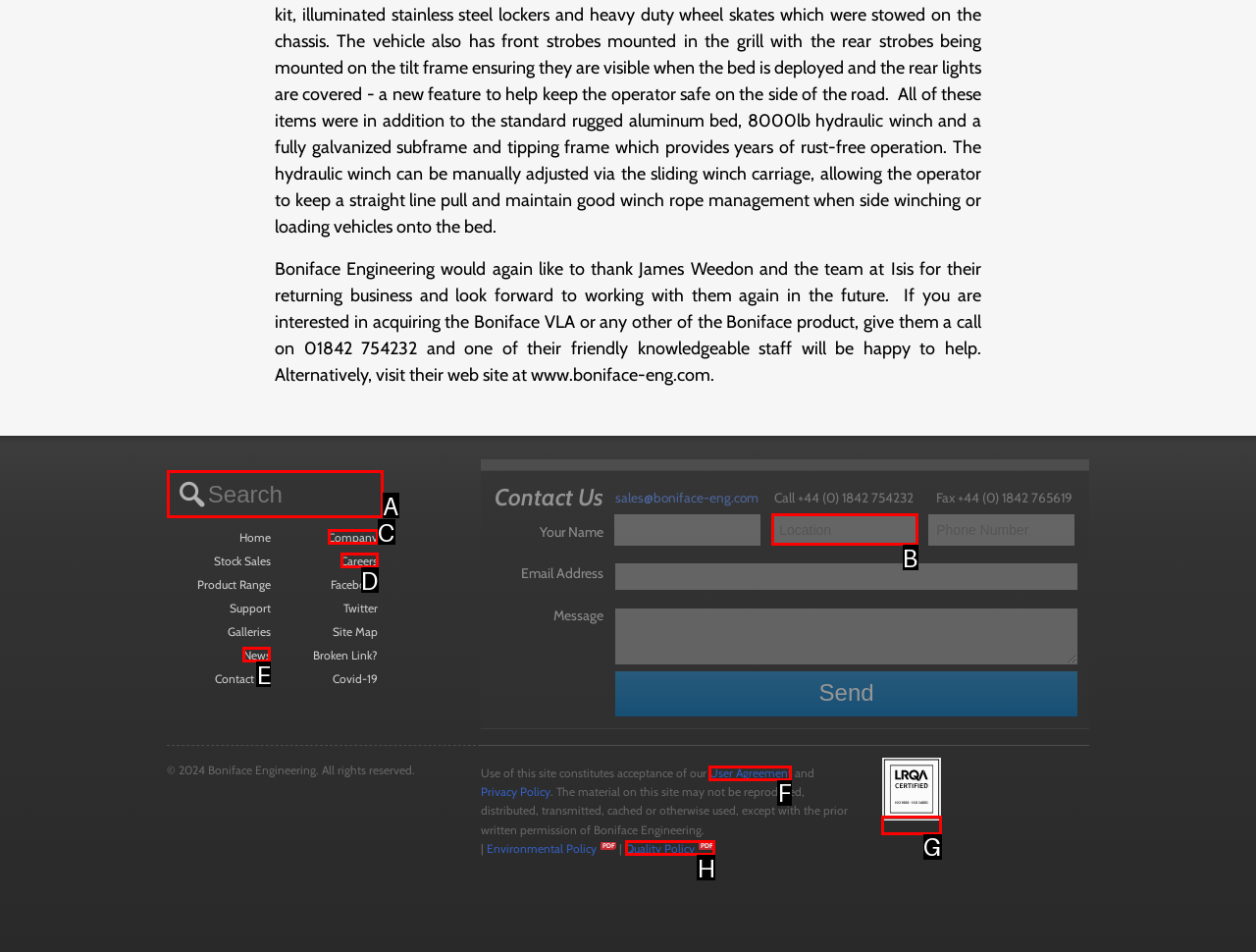Identify which HTML element to click to fulfill the following task: Open the 'OnePlus 12 could be one of the best Android phones of 2024' article. Provide your response using the letter of the correct choice.

None